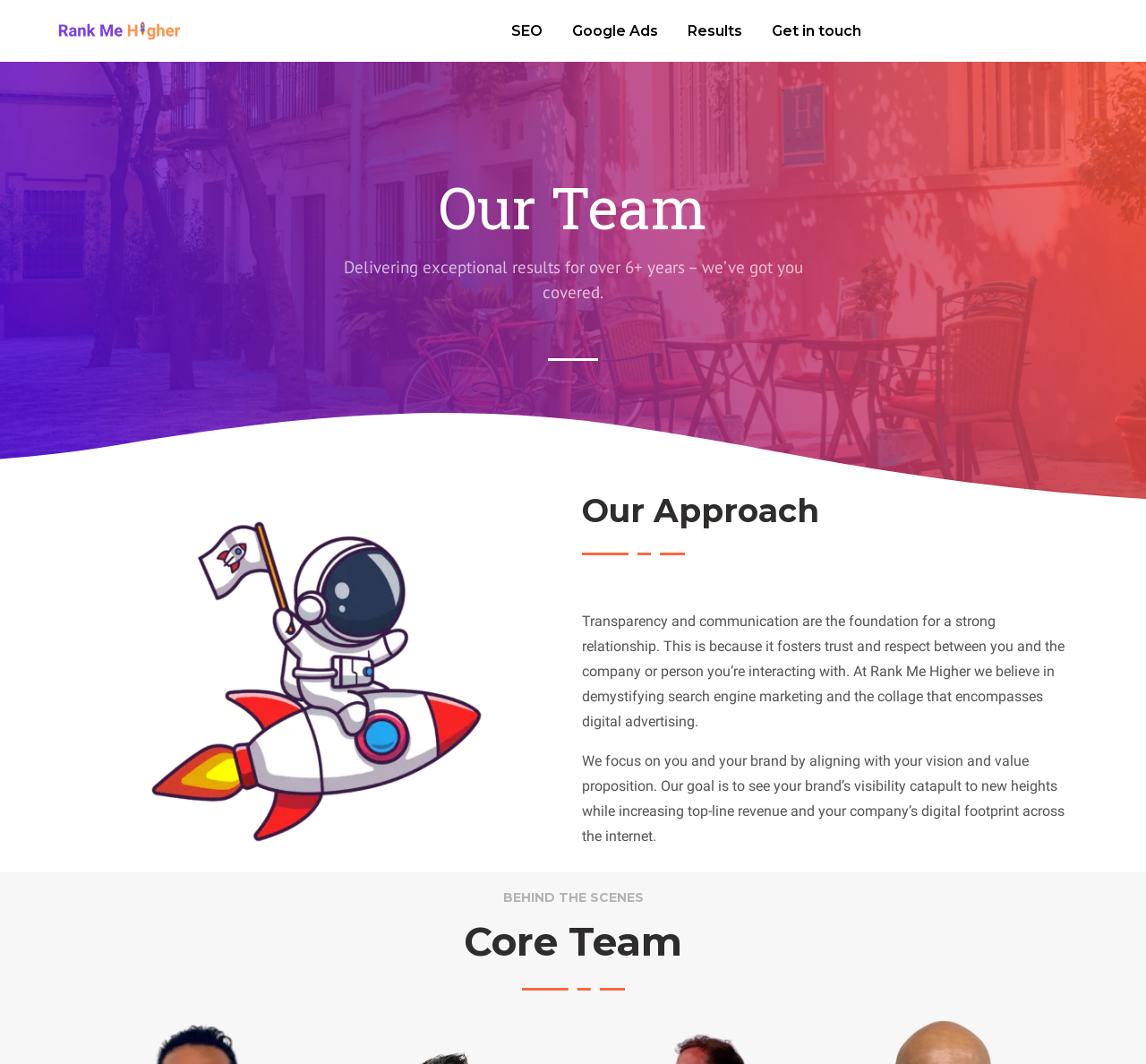Using the information from the screenshot, answer the following question thoroughly:
What is the focus of the company?

The focus of the company is obtained from the static text under the 'Our Approach' heading, which mentions that 'Transparency and communication are the foundation for a strong relationship'.